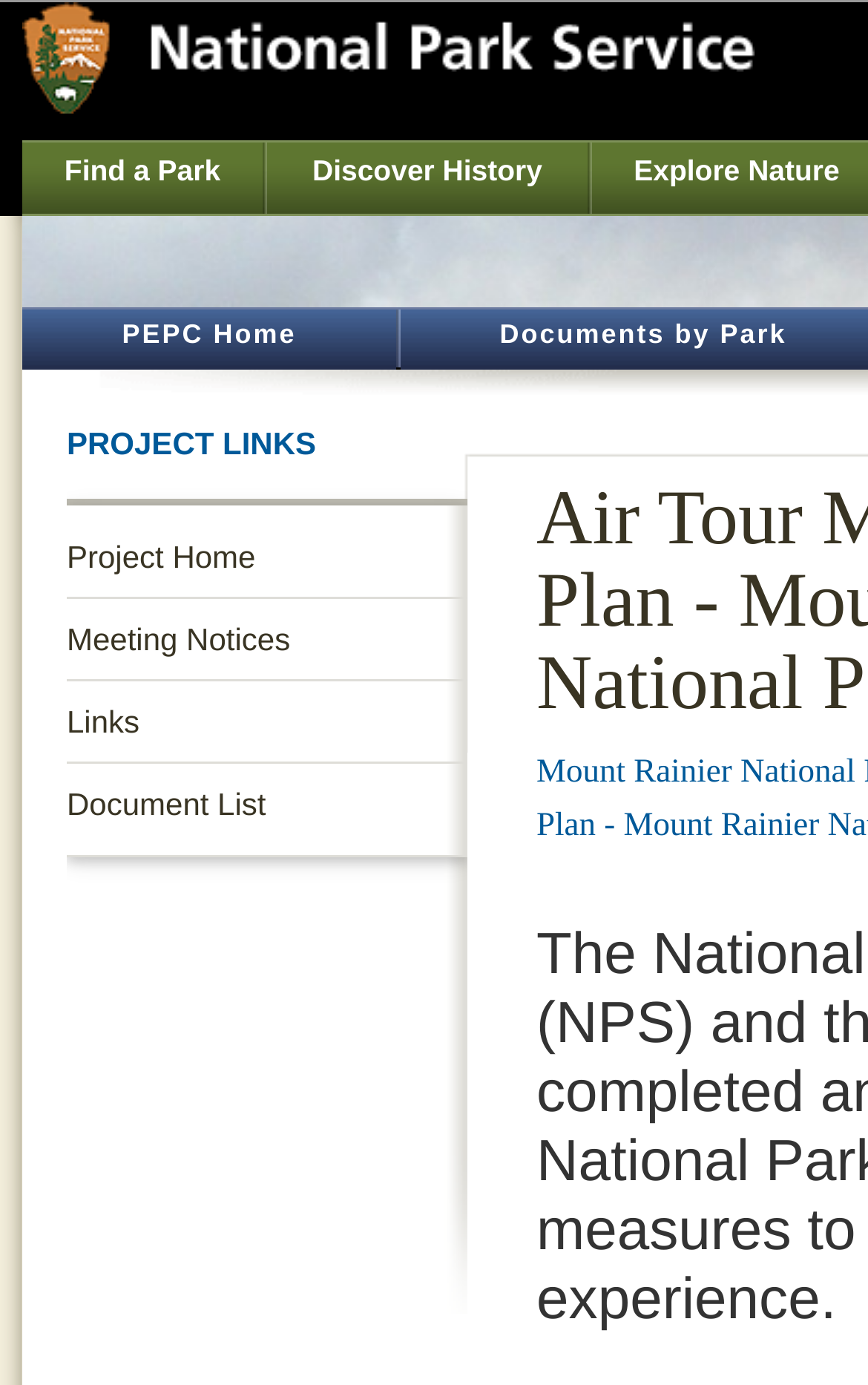What is the purpose of the 'Project Navigation' section?
Refer to the screenshot and answer in one word or phrase.

To navigate the project